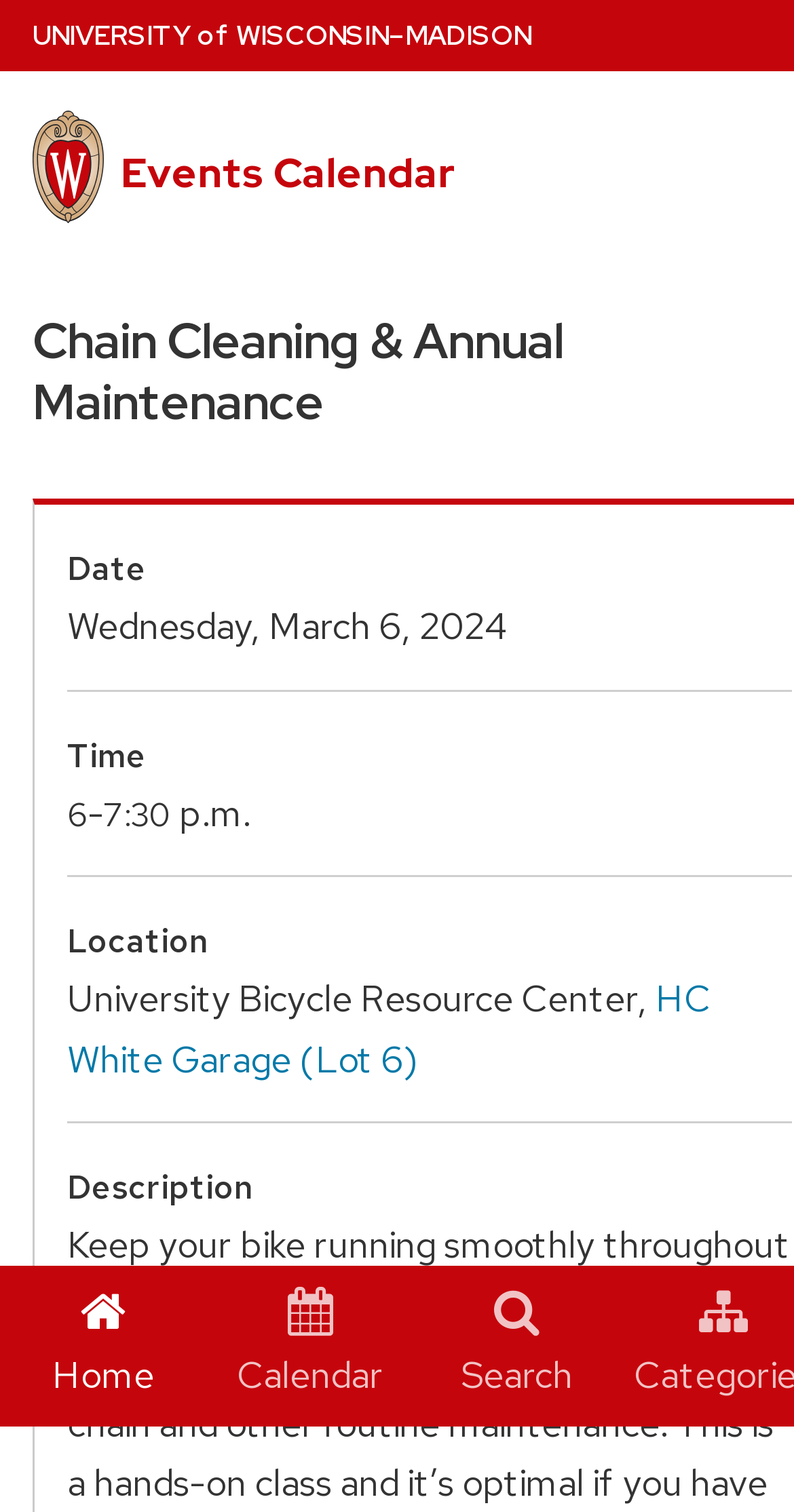Identify and provide the bounding box coordinates of the UI element described: "Skip to main content". The coordinates should be formatted as [left, top, right, bottom], with each number being a float between 0 and 1.

[0.0, 0.0, 0.025, 0.013]